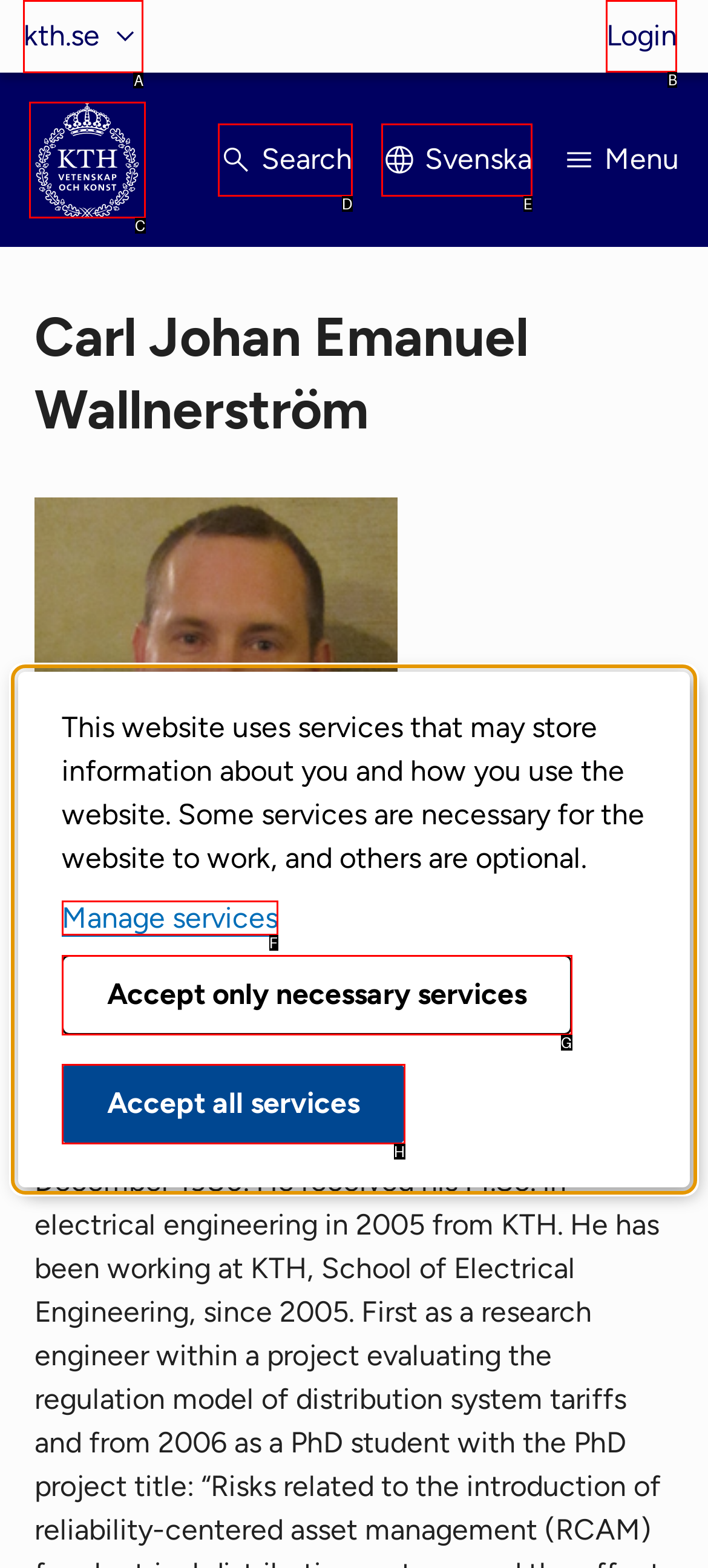From the given choices, which option should you click to complete this task: View mission statement? Answer with the letter of the correct option.

None